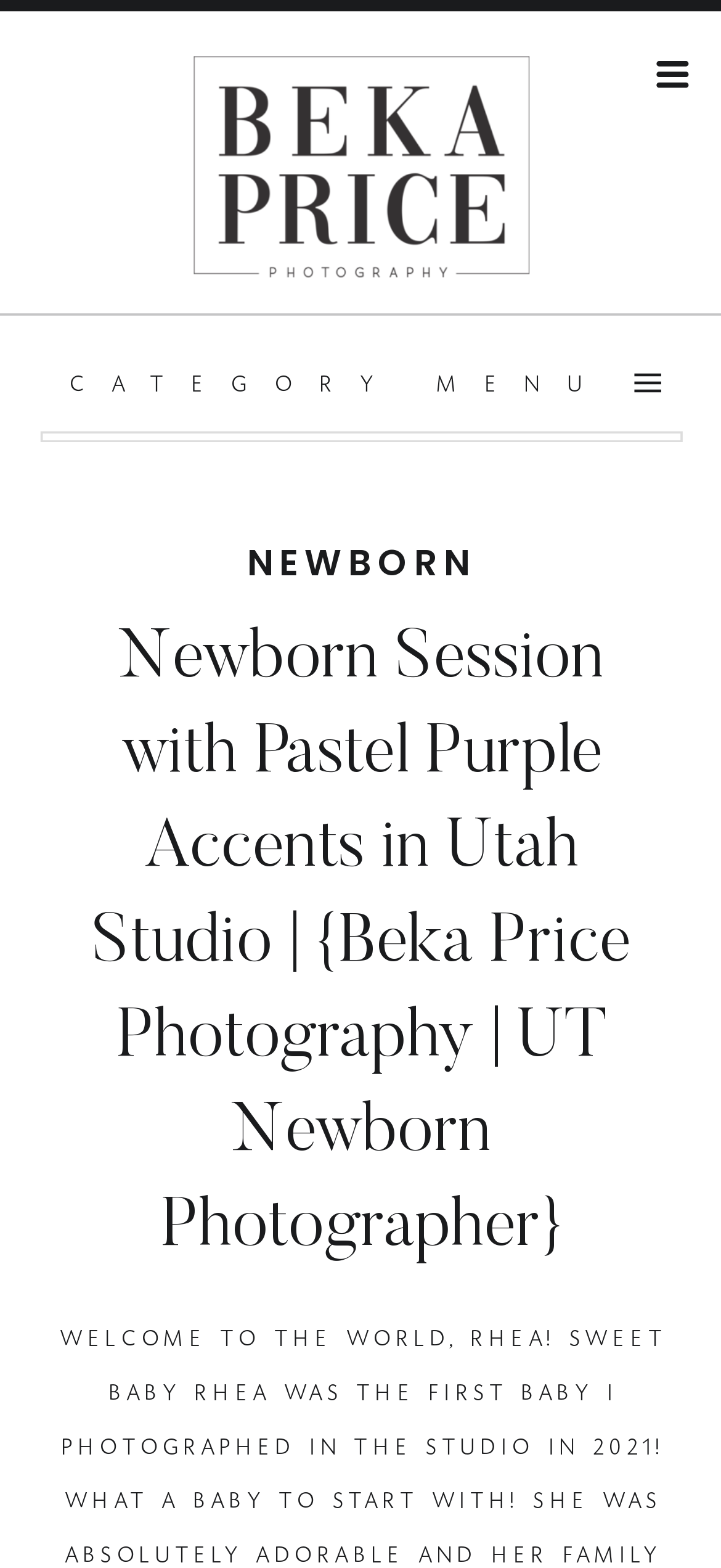What is the profession of the person mentioned on this page?
Could you please answer the question thoroughly and with as much detail as possible?

I deduced this answer by looking at the link 'Beka Price Photography' and the category menu, which suggests that Beka Price is a photographer. Additionally, the context of the page, which features a newborn session, further supports this conclusion.